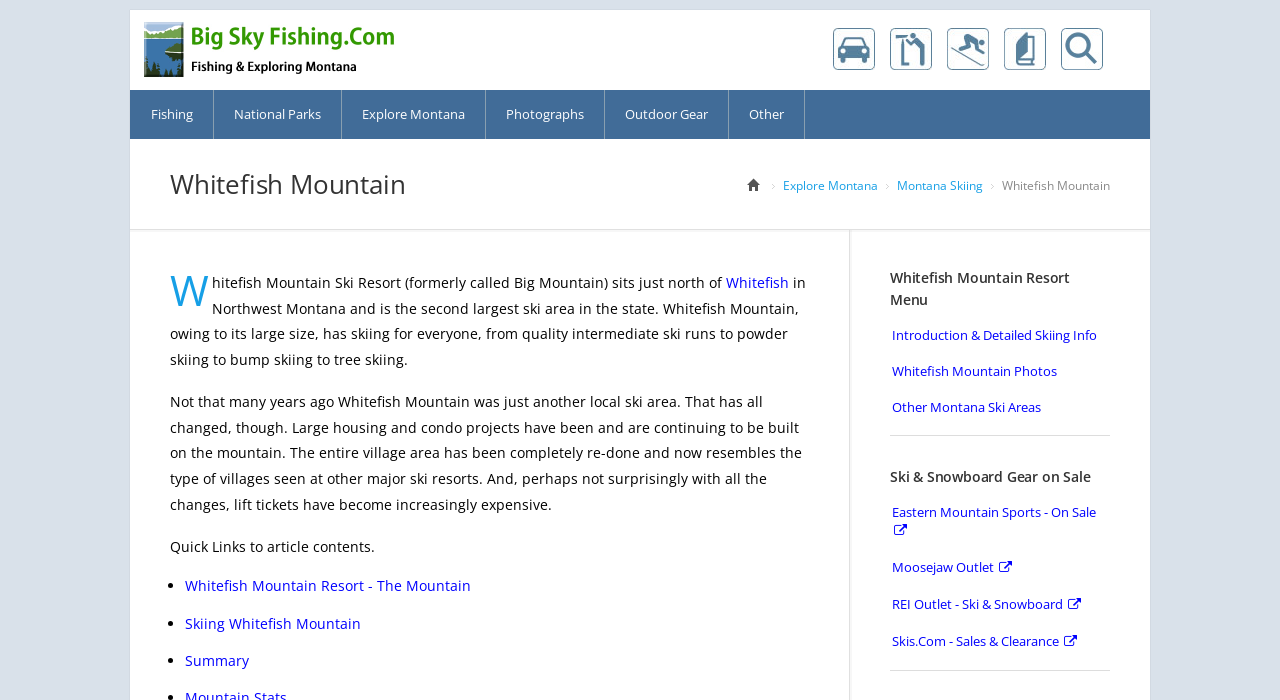Summarize the webpage with a detailed and informative caption.

The webpage is about Whitefish Mountain Resort in Montana, providing detailed information and numerous photographs about the downhill skiing experience. At the top left corner, there is an image of the "Home Page of Big Sky Fishing.Com". Below it, there are five links to other websites, including "Montana Scenic Drives", "Montana Web Cams", "Montana Skiing", "Books & Maps about Montana", and "Search Big Sky Fishing.Com".

On the left side, there are eight links to different categories, including "Fishing", "National Parks", "Explore Montana", "Photographs", "Outdoor Gear", and "Other". Above these links, there is a heading "Whitefish Mountain". 

On the right side, there is a section about Whitefish Mountain Ski Resort, which provides an introduction to the resort, its location, and its features. The text describes the resort as the second-largest ski area in Montana, offering skiing for everyone, from intermediate to powder skiing. It also mentions the changes that have taken place in the resort, including the construction of housing and condo projects, and the increase in lift ticket prices.

Below this section, there are three links to different articles, including "Whitefish Mountain Resort - The Mountain", "Skiing Whitefish Mountain", and "Summary". 

On the right side, there is a menu section titled "Whitefish Mountain Resort Menu", which includes links to "Introduction & Detailed Skiing Info", "Whitefish Mountain Photos", and "Other Montana Ski Areas". Below this menu, there is a section about ski and snowboard gear on sale, with links to different online stores, including Eastern Mountain Sports, Moosejaw Outlet, REI Outlet, and Skis.Com.